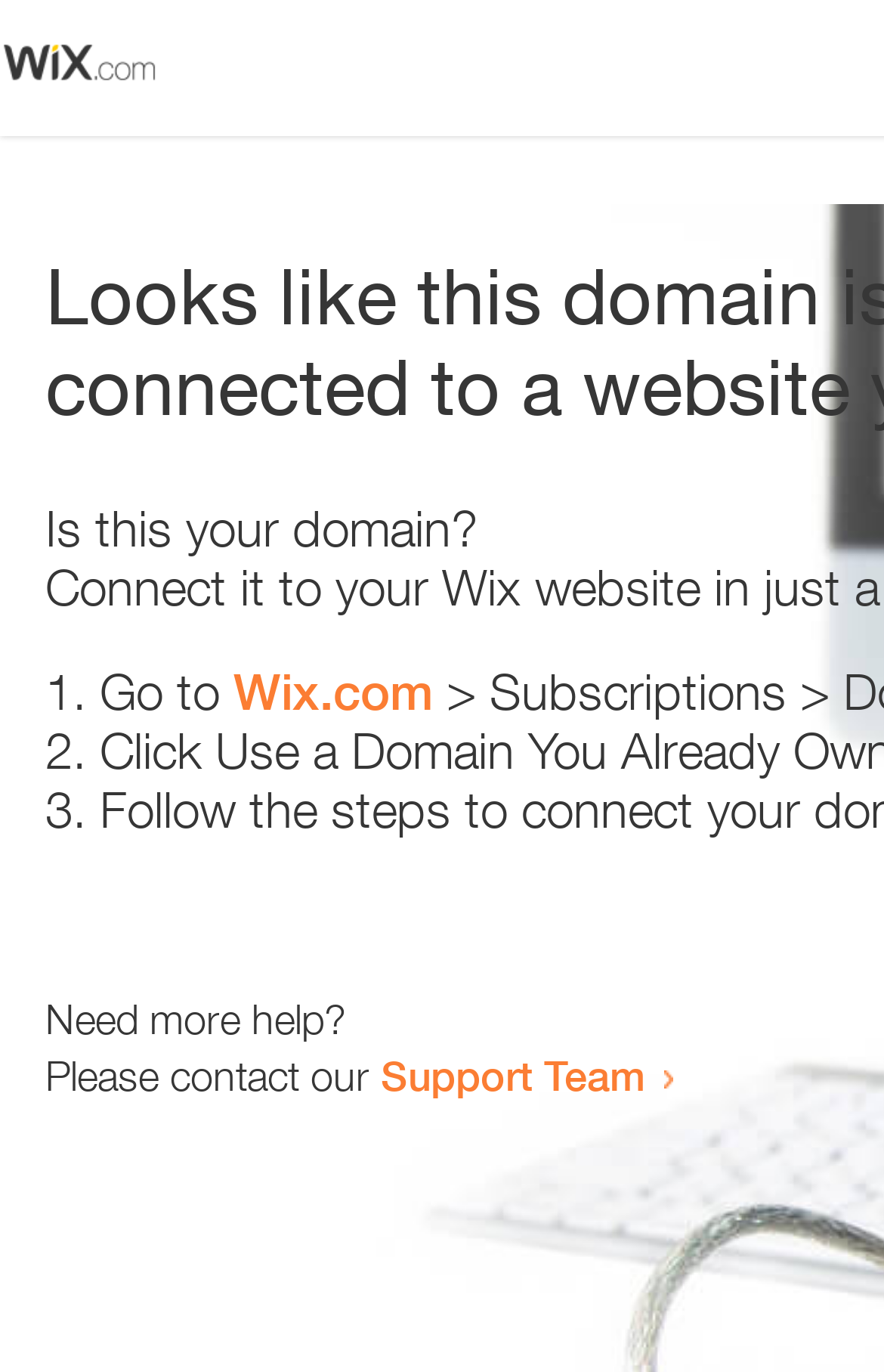Where can I get more help?
Please provide a single word or phrase as your answer based on the image.

Support Team